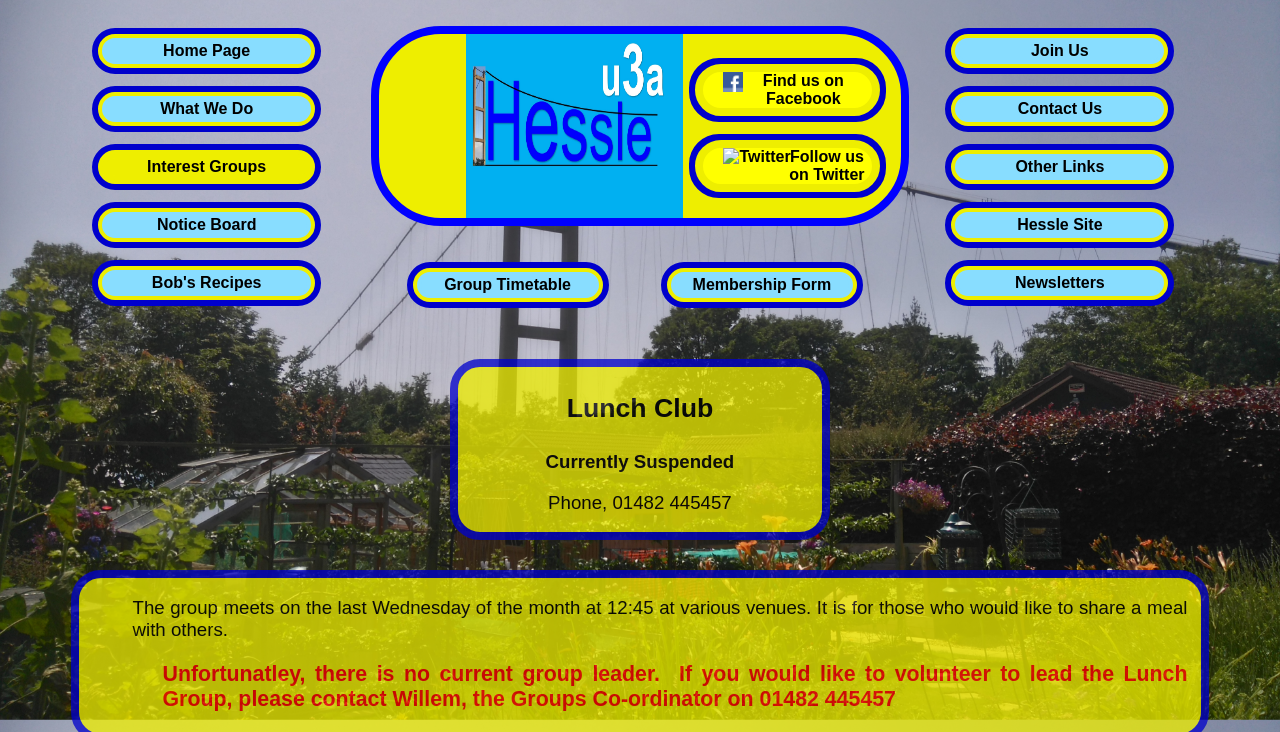Find and indicate the bounding box coordinates of the region you should select to follow the given instruction: "Search for something".

None